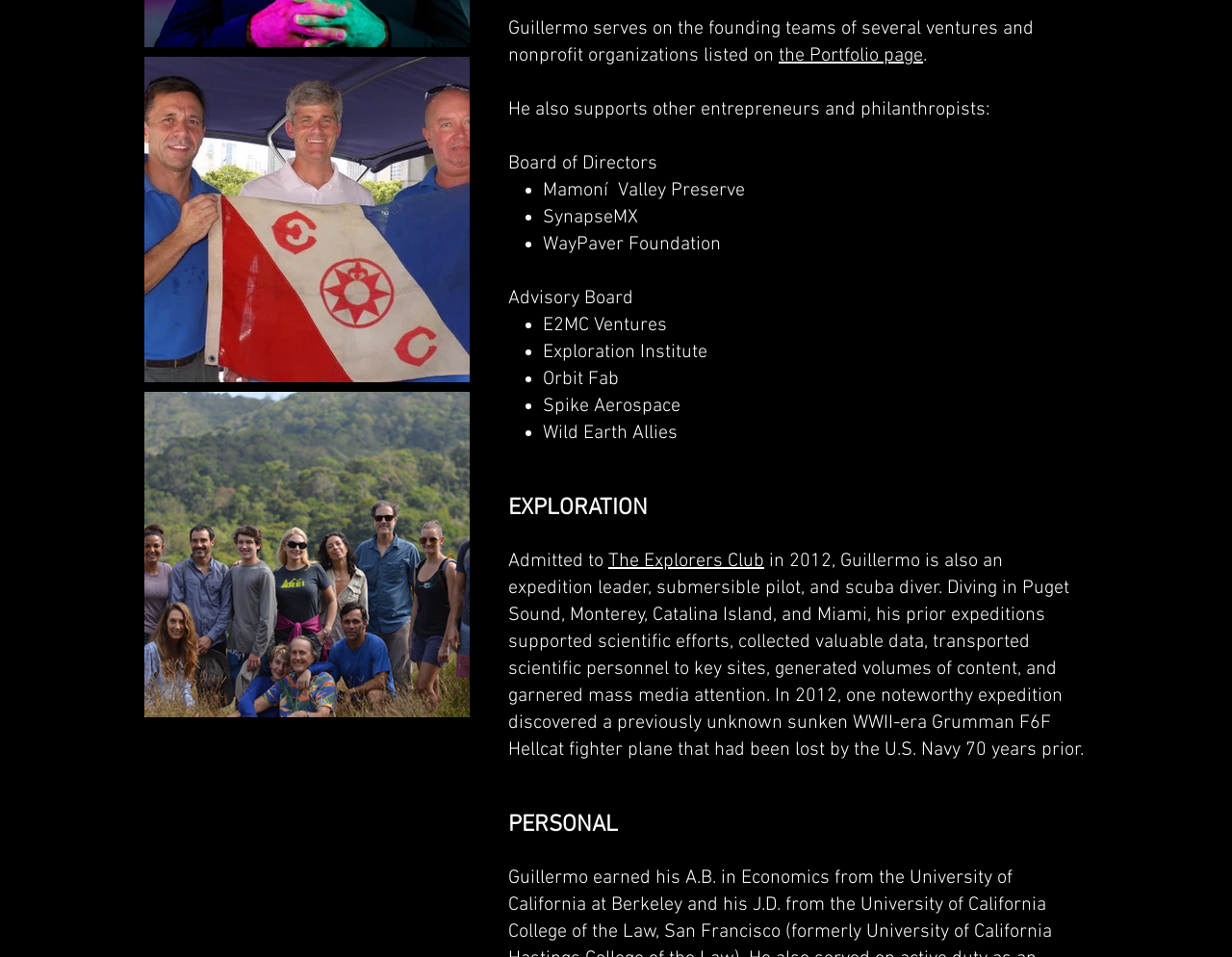Locate the bounding box of the user interface element based on this description: "Soupz On".

None